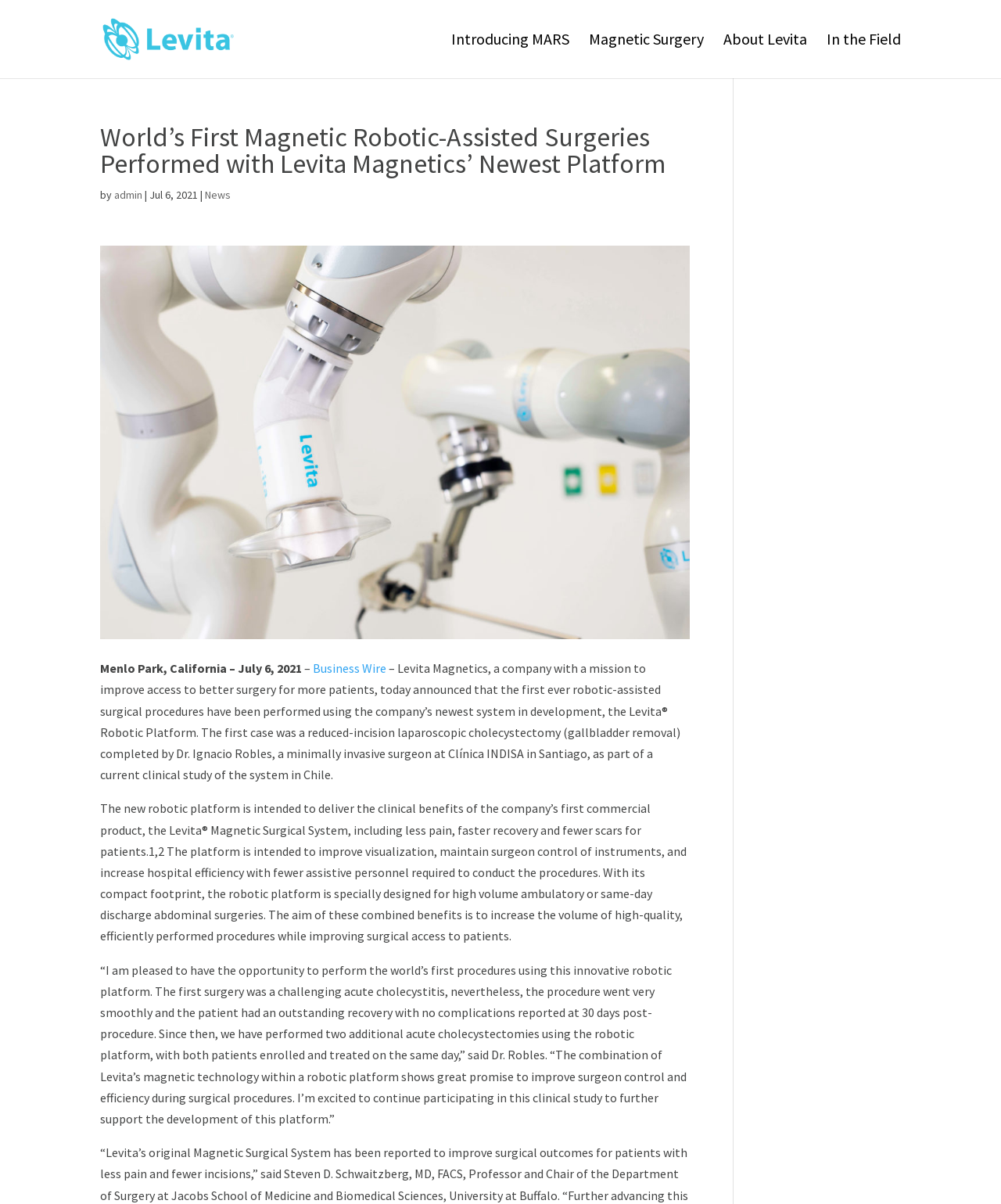Can you specify the bounding box coordinates for the region that should be clicked to fulfill this instruction: "Learn about Magnetic Surgery".

[0.588, 0.028, 0.703, 0.065]